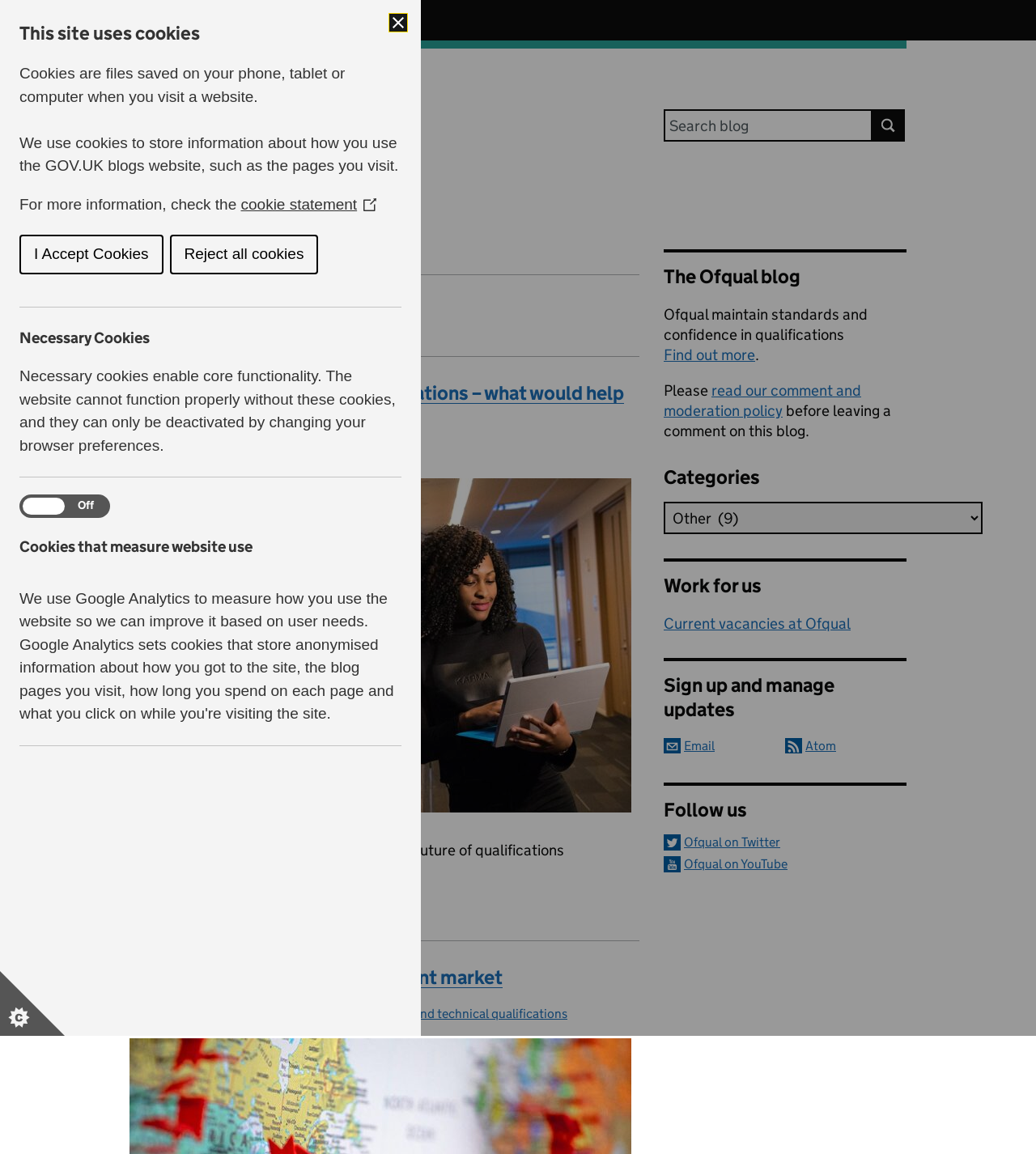Determine the bounding box coordinates of the clickable region to execute the instruction: "Visit the GOV.UK website". The coordinates should be four float numbers between 0 and 1, denoted as [left, top, right, bottom].

[0.125, 0.004, 0.241, 0.03]